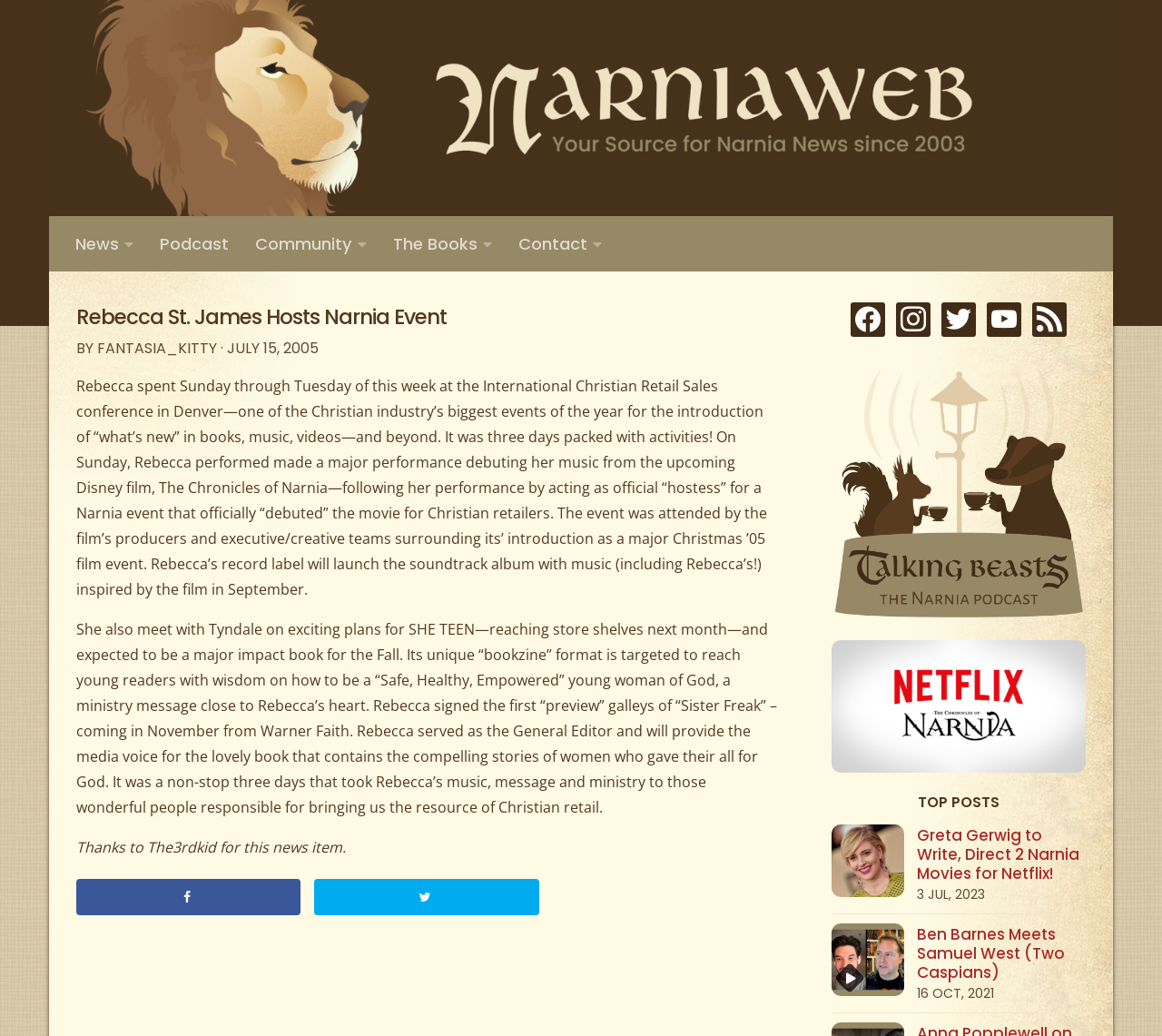Locate the bounding box of the UI element with the following description: "The Books".

[0.327, 0.208, 0.435, 0.262]